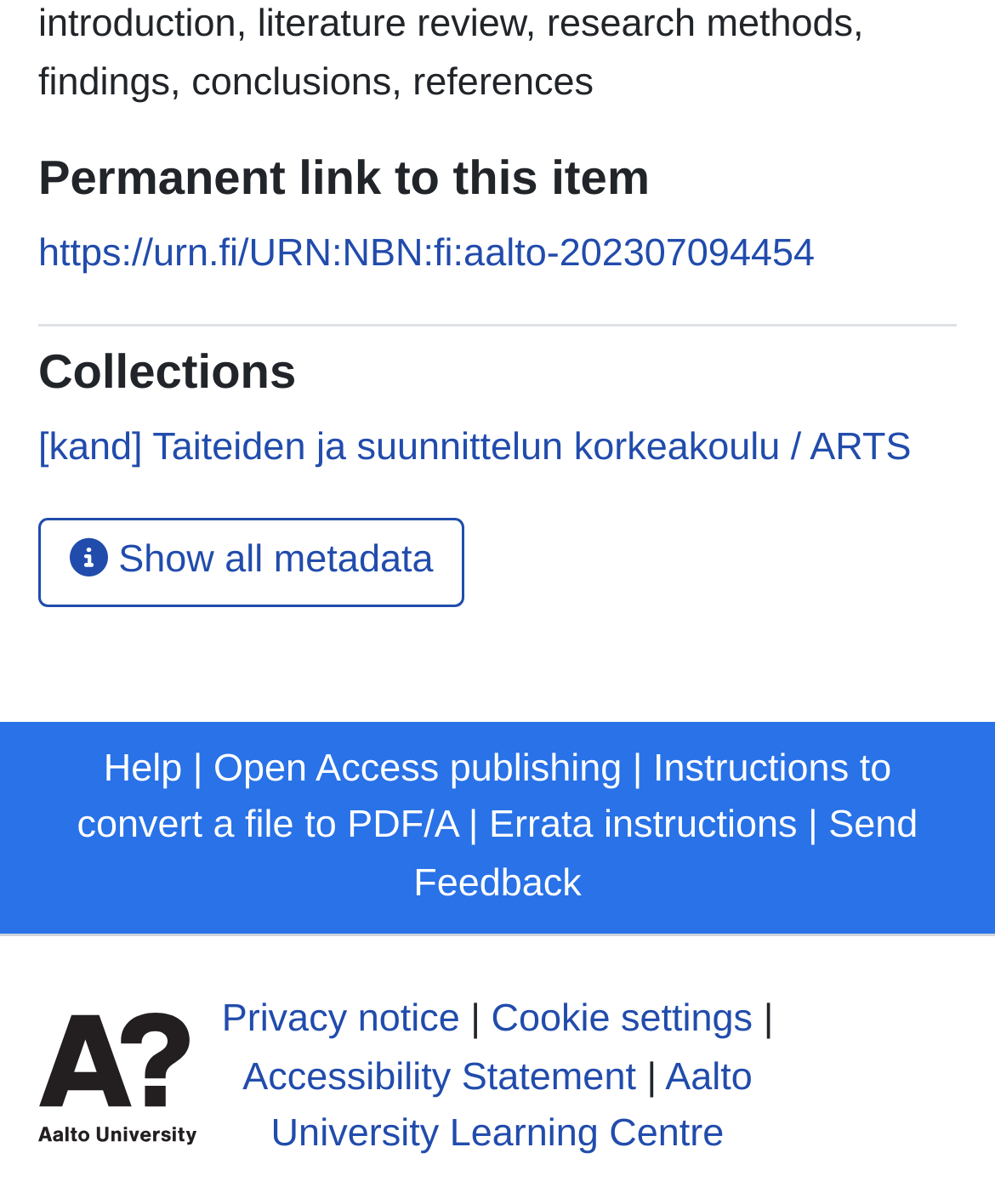Identify the bounding box for the given UI element using the description provided. Coordinates should be in the format (top-left x, top-left y, bottom-right x, bottom-right y) and must be between 0 and 1. Here is the description: Show all metadata

[0.038, 0.429, 0.467, 0.505]